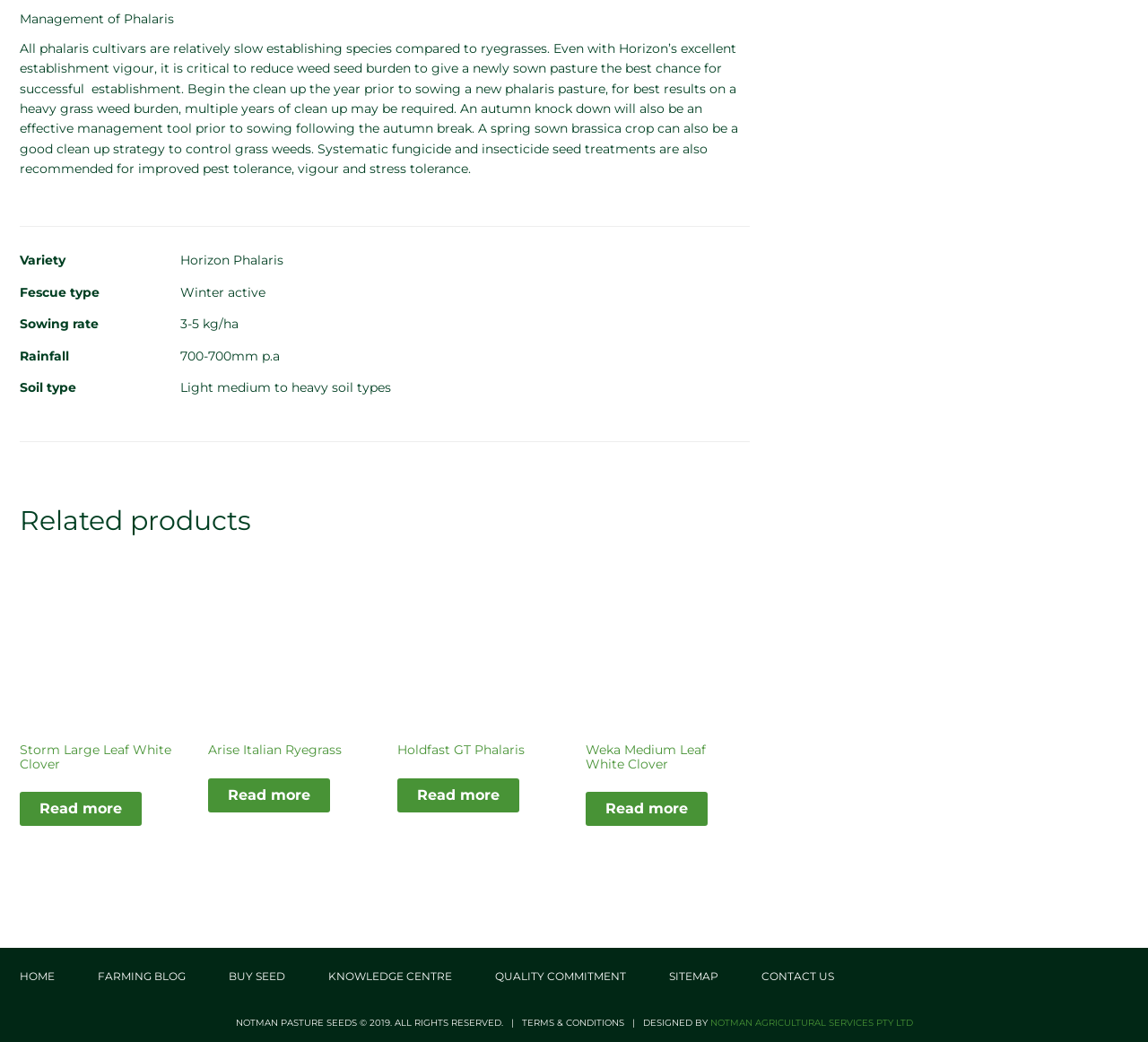Find the bounding box coordinates of the element's region that should be clicked in order to follow the given instruction: "Check Disclaimer". The coordinates should consist of four float numbers between 0 and 1, i.e., [left, top, right, bottom].

None